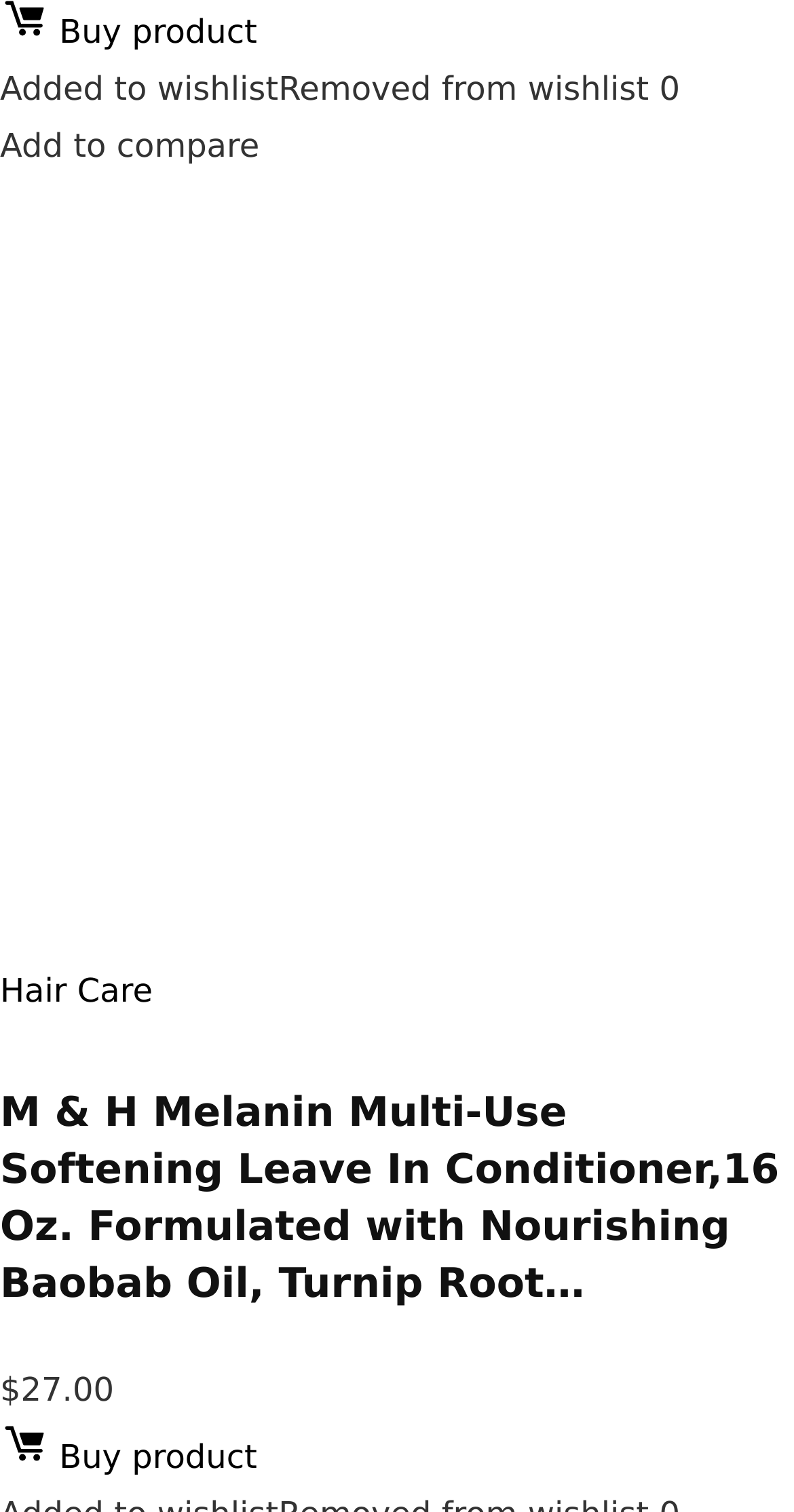Provide a short answer using a single word or phrase for the following question: 
What is the price of the product?

$27.00